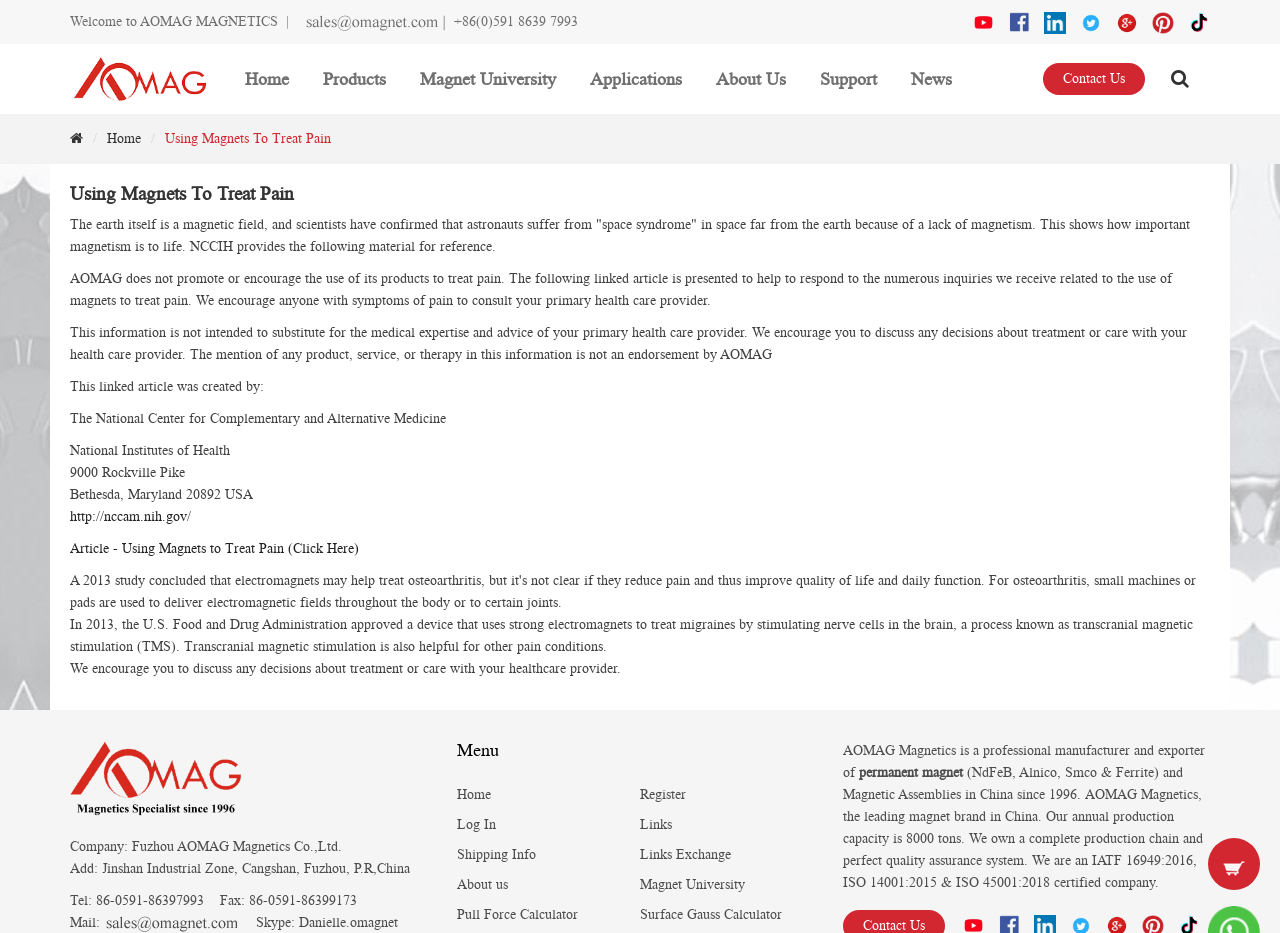What is the company name of the magnet manufacturer?
Please respond to the question with a detailed and informative answer.

The company name can be found in the top section of the webpage, where it says 'Welcome to AOMAG MAGNETICS'. This is the name of the company that manufactures magnets.